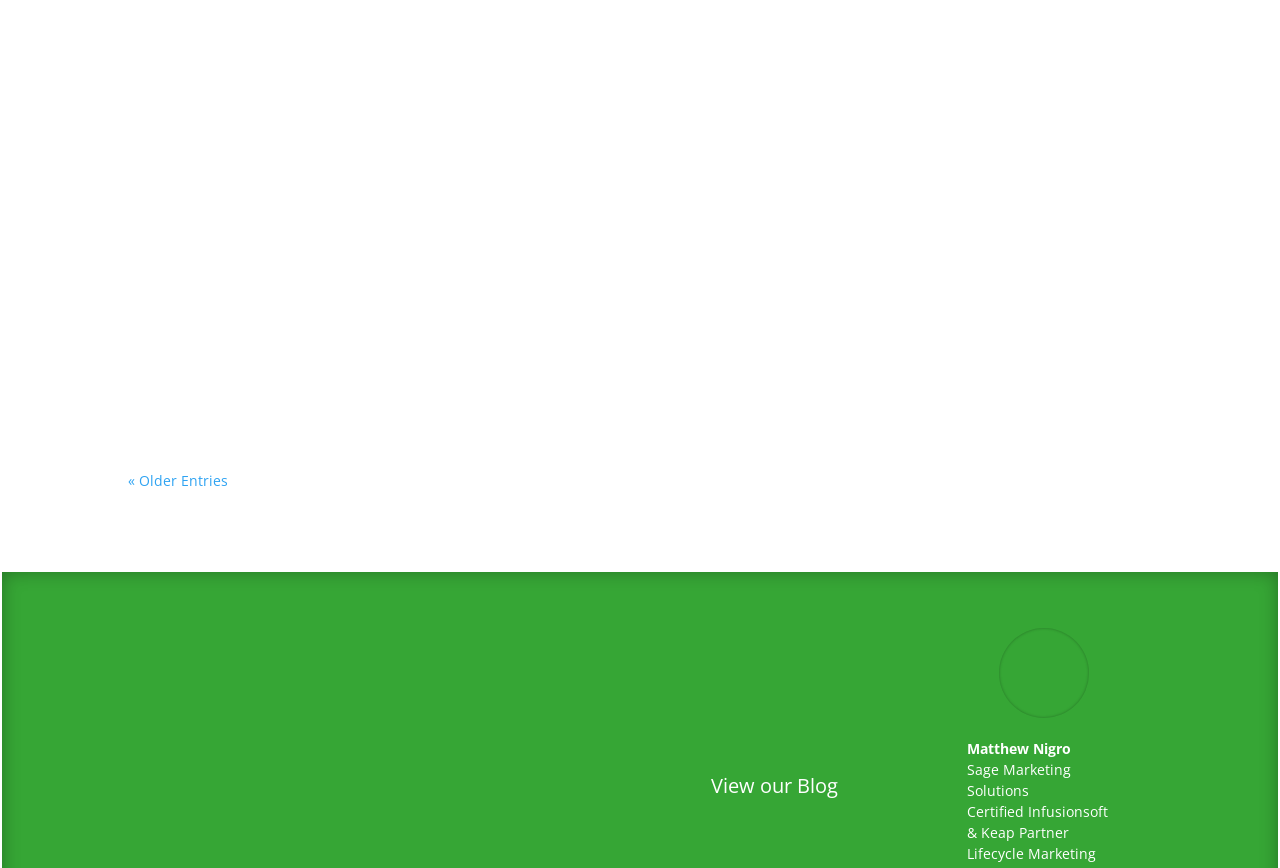Answer the following in one word or a short phrase: 
What is the certification of the author?

Certified Infusionsoft & Keap Partner